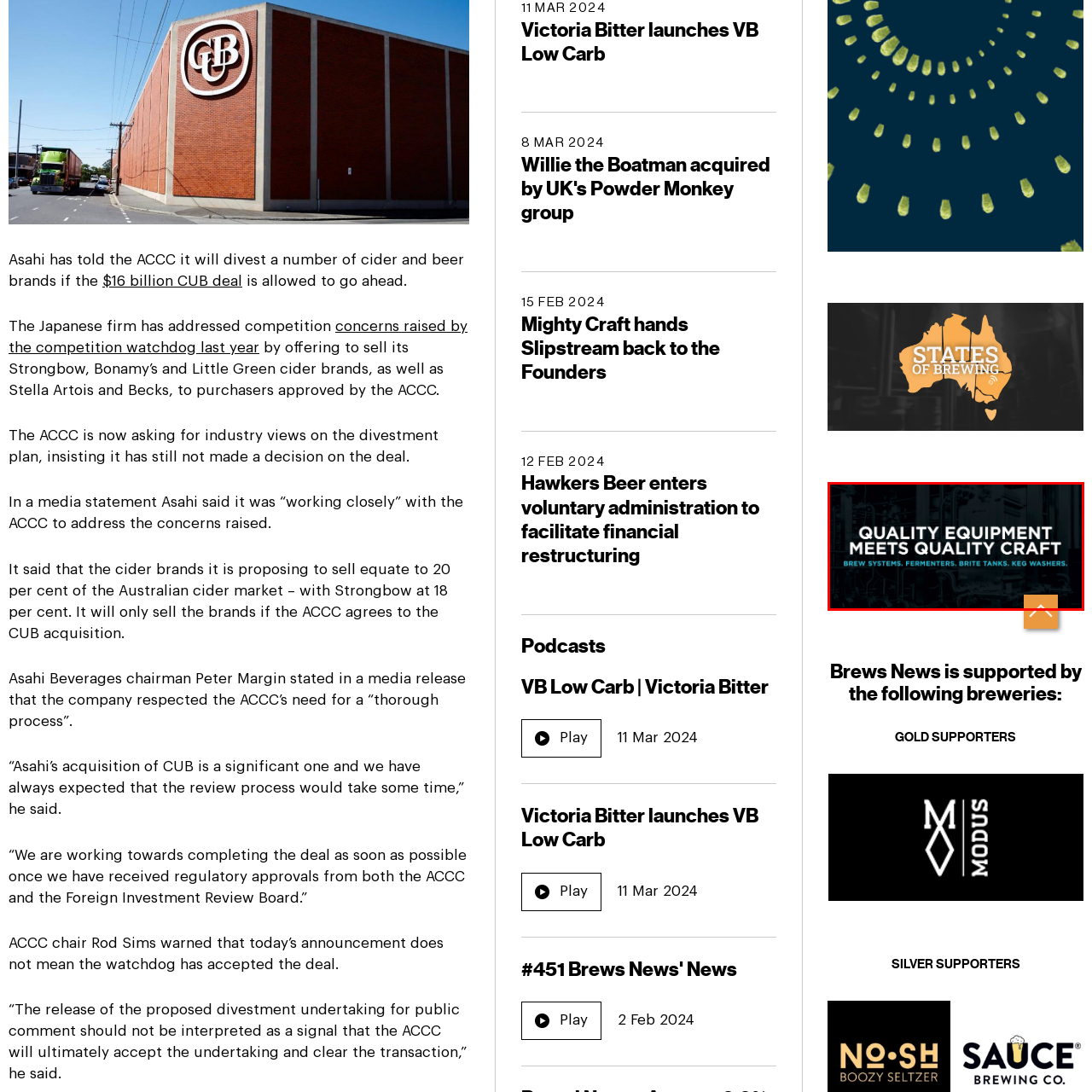What is the target audience of the advertisement?
Examine the image highlighted by the red bounding box and provide a thorough and detailed answer based on your observations.

The target audience of the advertisement is likely brewers seeking high-quality equipment to enhance their craftsmanship, ensuring they deliver outstanding products to consumers, as the industrial backdrop suggests a professional brewing environment, reinforcing the message of quality and precision in brewing operations.